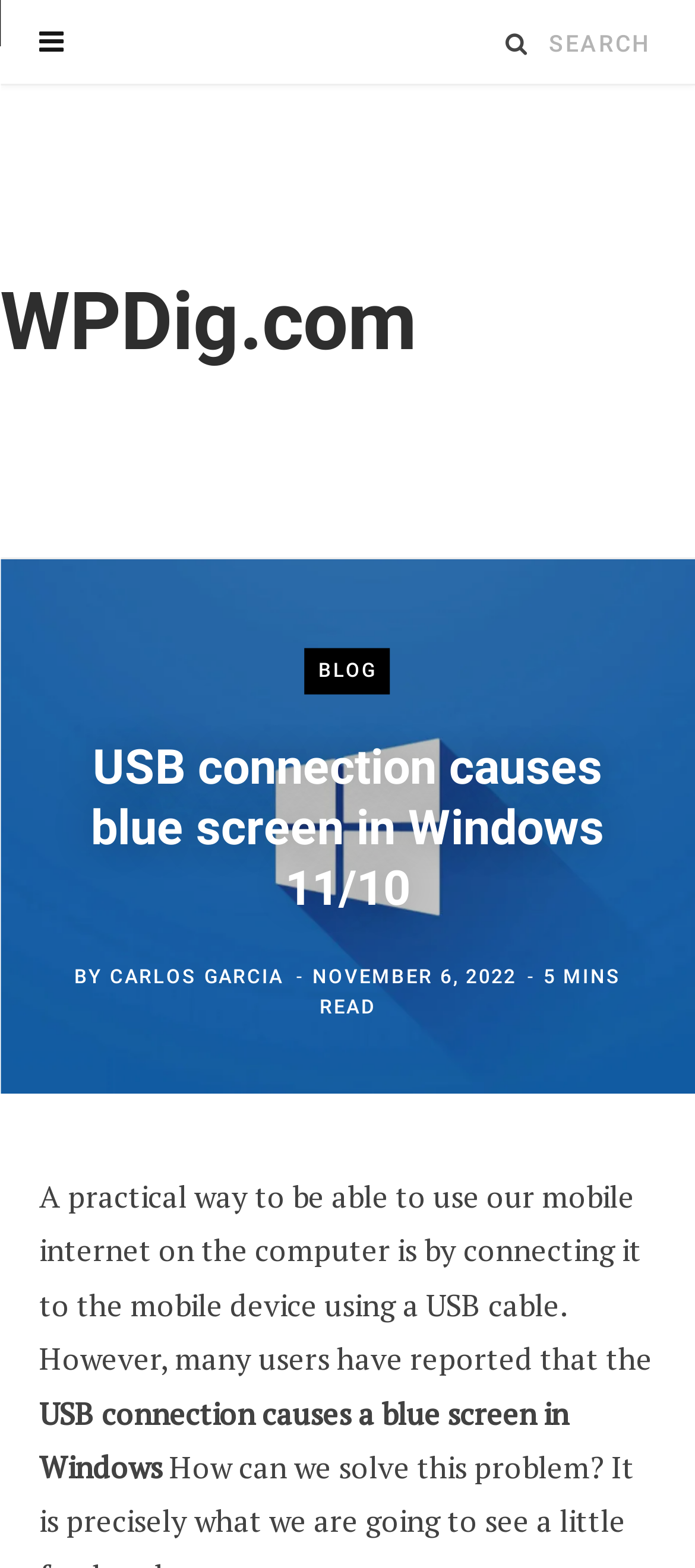Create a full and detailed caption for the entire webpage.

The webpage is about an article discussing the issue of USB connection causing a blue screen in Windows 11/10. At the top, there is a search bar with a magnifying glass icon and a text input field, allowing users to search for specific content. Below the search bar, there is a link to the website's homepage, "WPDig.com", and an advertisement iframe taking up a significant portion of the top section.

On the left side, there is a vertical menu with a link to the "BLOG" section. The main content area is dominated by the article's title, "USB connection causes blue screen in Windows 11/10", in a large font size. Below the title, there is information about the author, "CARLOS GARCIA", and the publication date, "NOVEMBER 6, 2022". The article's content is divided into paragraphs, with the first paragraph starting with "A practical way to be able to use our mobile internet on the computer is by connecting it to the mobile device using a USB cable."

There are no images directly related to the article's content, but there is a large image or banner taking up the entire width of the page, possibly an advertisement. The webpage has a total of 5 links, including the website's homepage, the "BLOG" section, and the author's name. There are also 7 static text elements, including the search bar's placeholder text, the article's title, and the publication date.